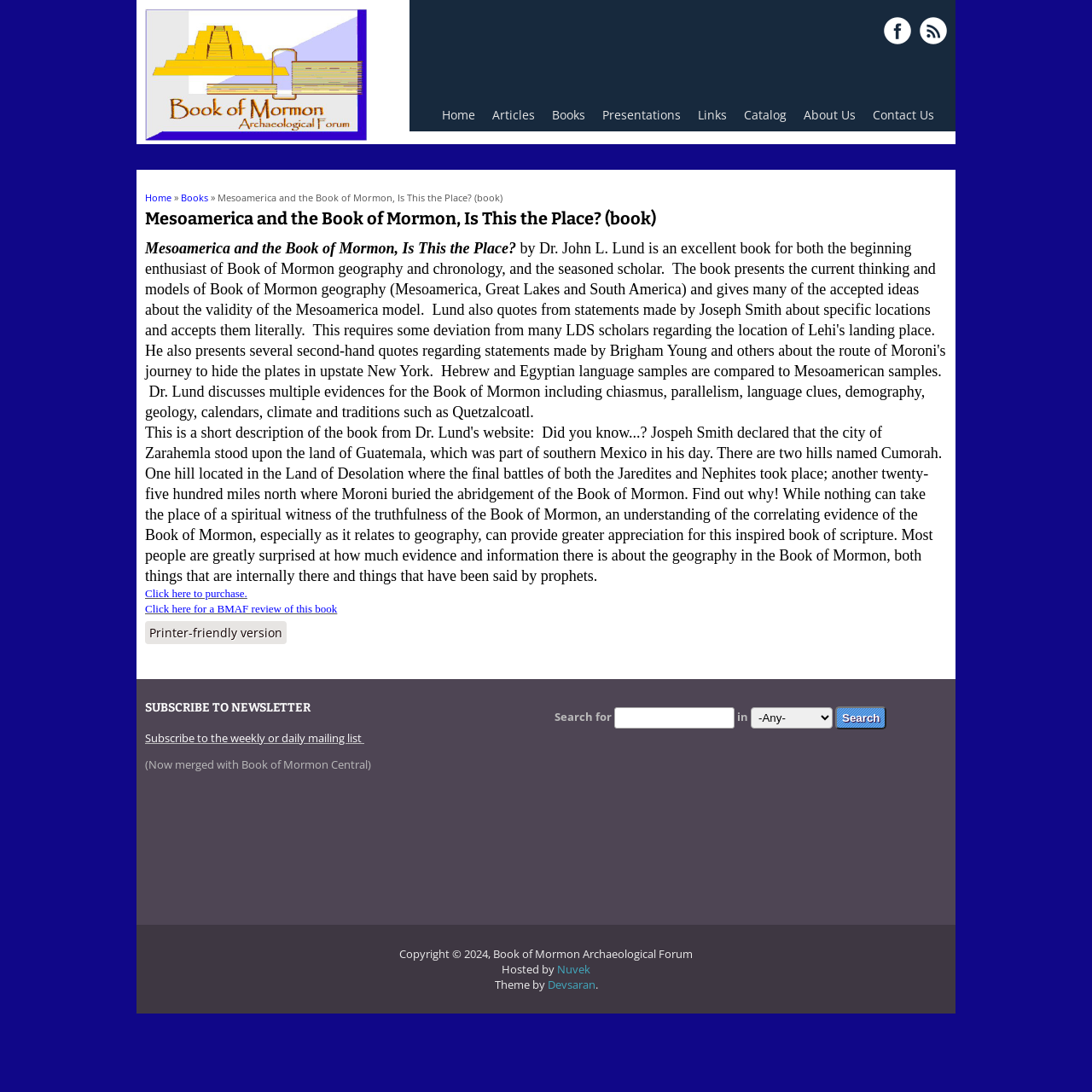Answer the question below using just one word or a short phrase: 
Who is the host of this website?

Nuvek